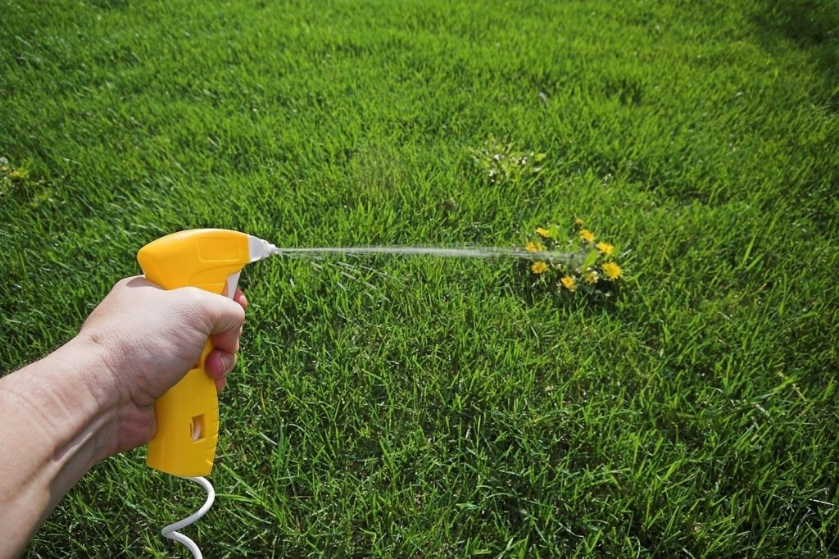What is the person likely applying to the flowers?
Using the picture, provide a one-word or short phrase answer.

herbicide